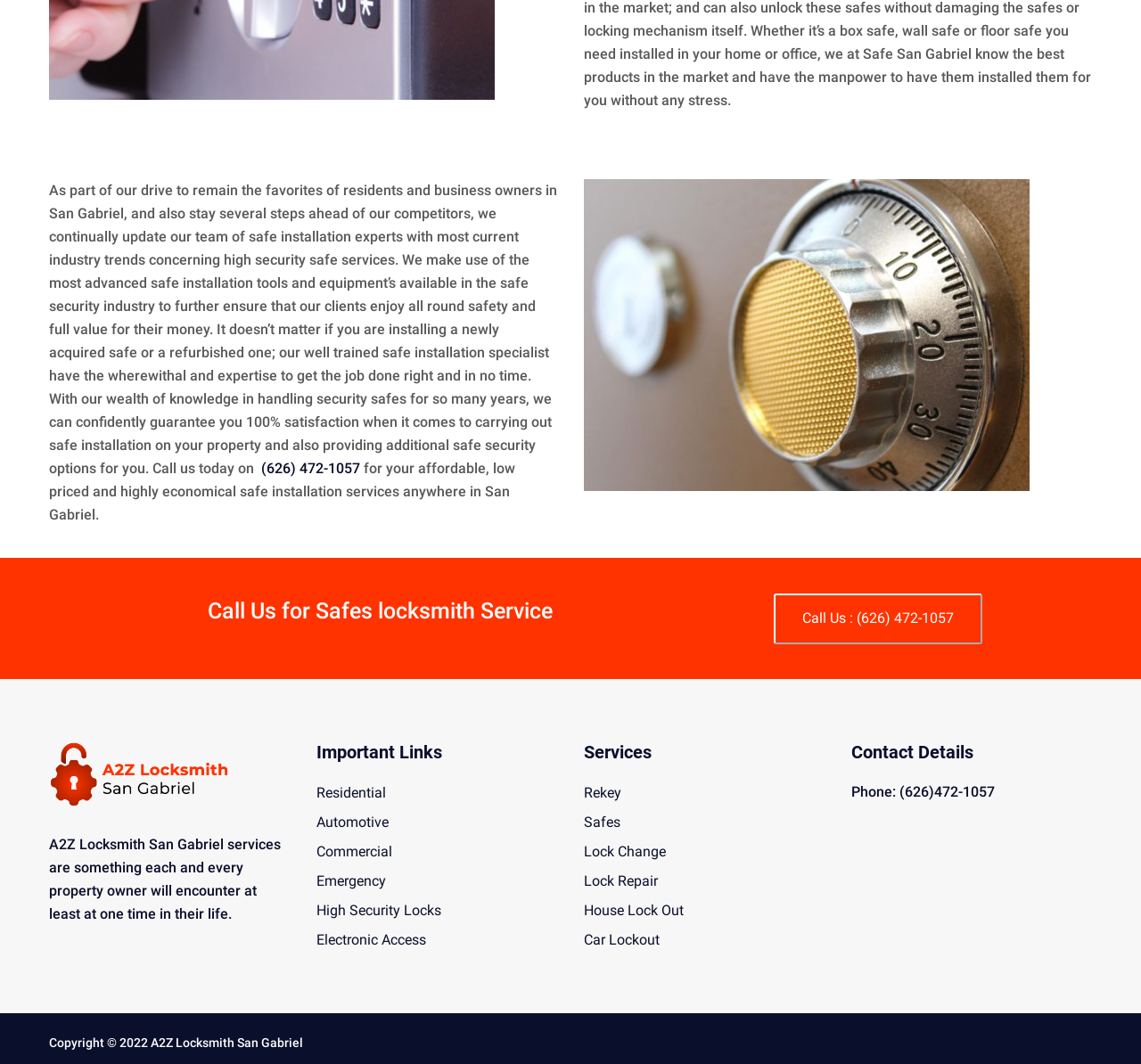Locate the bounding box coordinates of the element's region that should be clicked to carry out the following instruction: "Contact the locksmith via phone". The coordinates need to be four float numbers between 0 and 1, i.e., [left, top, right, bottom].

[0.788, 0.736, 0.872, 0.752]